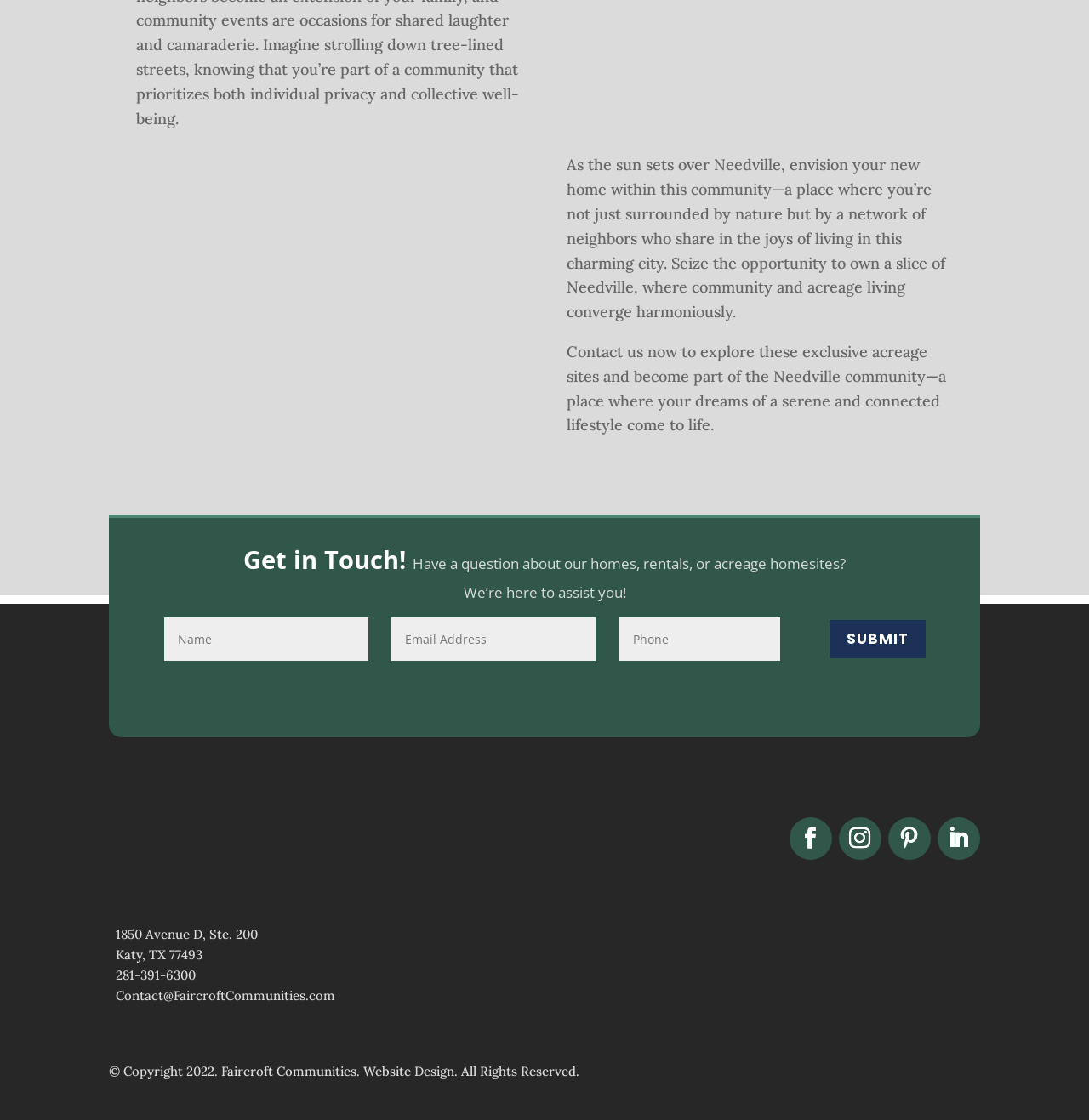Please identify the bounding box coordinates of the clickable area that will fulfill the following instruction: "Learn more about soundproofing". The coordinates should be in the format of four float numbers between 0 and 1, i.e., [left, top, right, bottom].

None